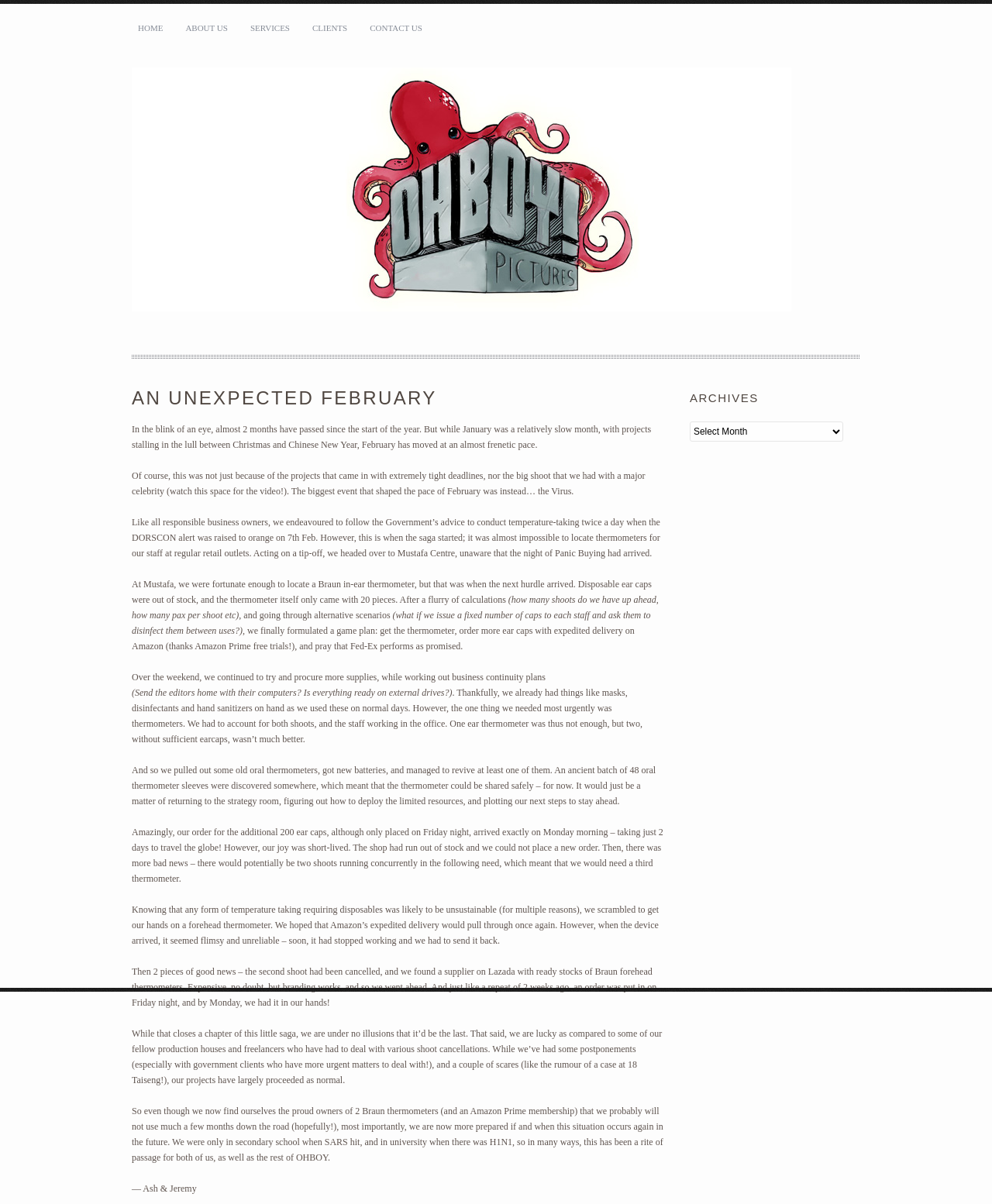Given the element description clients, identify the bounding box coordinates for the UI element on the webpage screenshot. The format should be (top-left x, top-left y, bottom-right x, bottom-right y), with values between 0 and 1.

[0.309, 0.003, 0.356, 0.043]